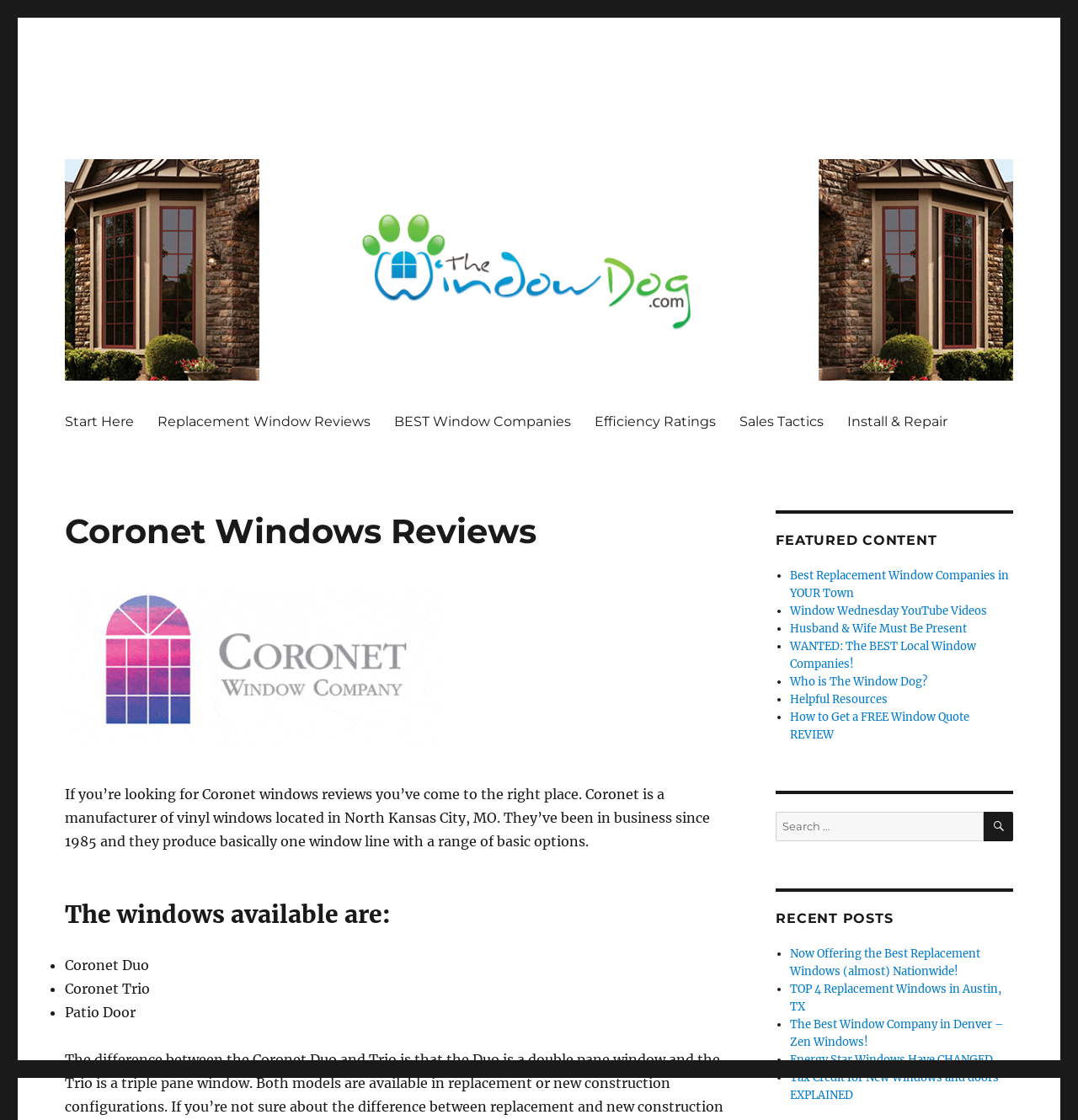Using the information in the image, give a detailed answer to the following question: What is the purpose of the 'RECENT POSTS' section?

The 'RECENT POSTS' section displays a list of recent articles or blog posts, including titles and links to the full articles. This suggests that the purpose of this section is to provide users with a way to access recent content on the website.